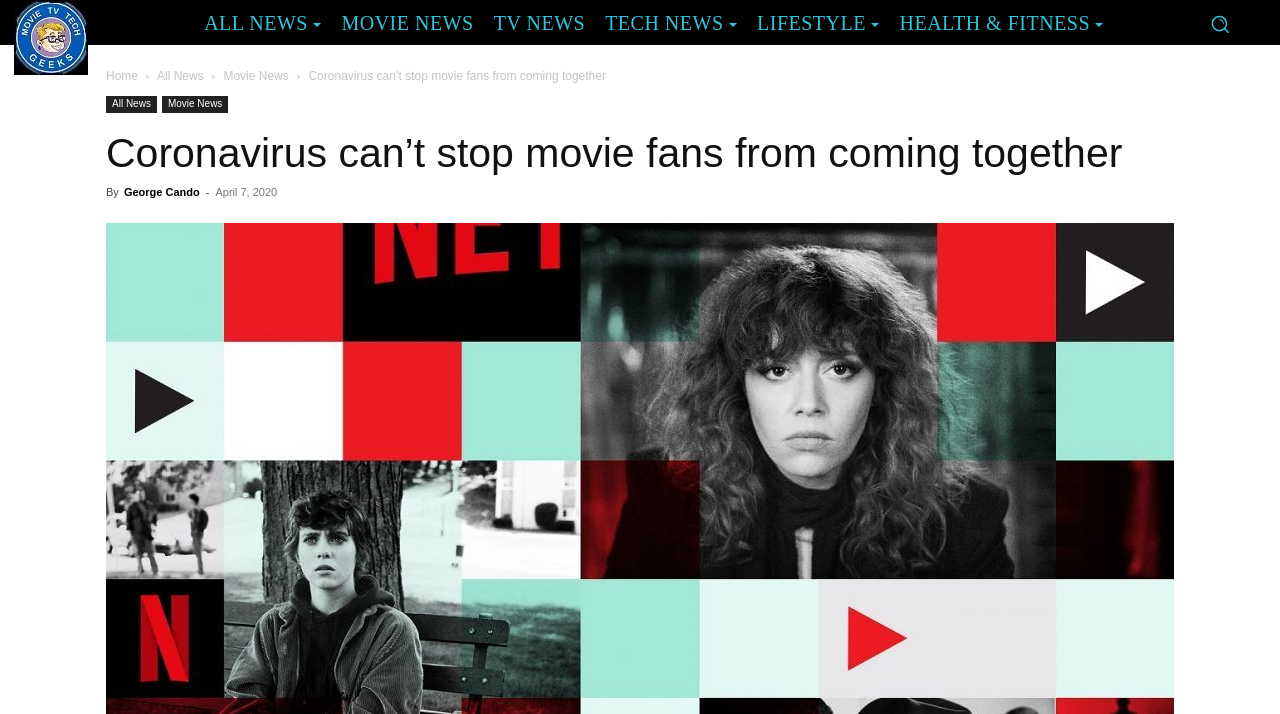Identify the bounding box coordinates for the element you need to click to achieve the following task: "Read Movie News". Provide the bounding box coordinates as four float numbers between 0 and 1, in the form [left, top, right, bottom].

[0.259, 0.008, 0.378, 0.055]